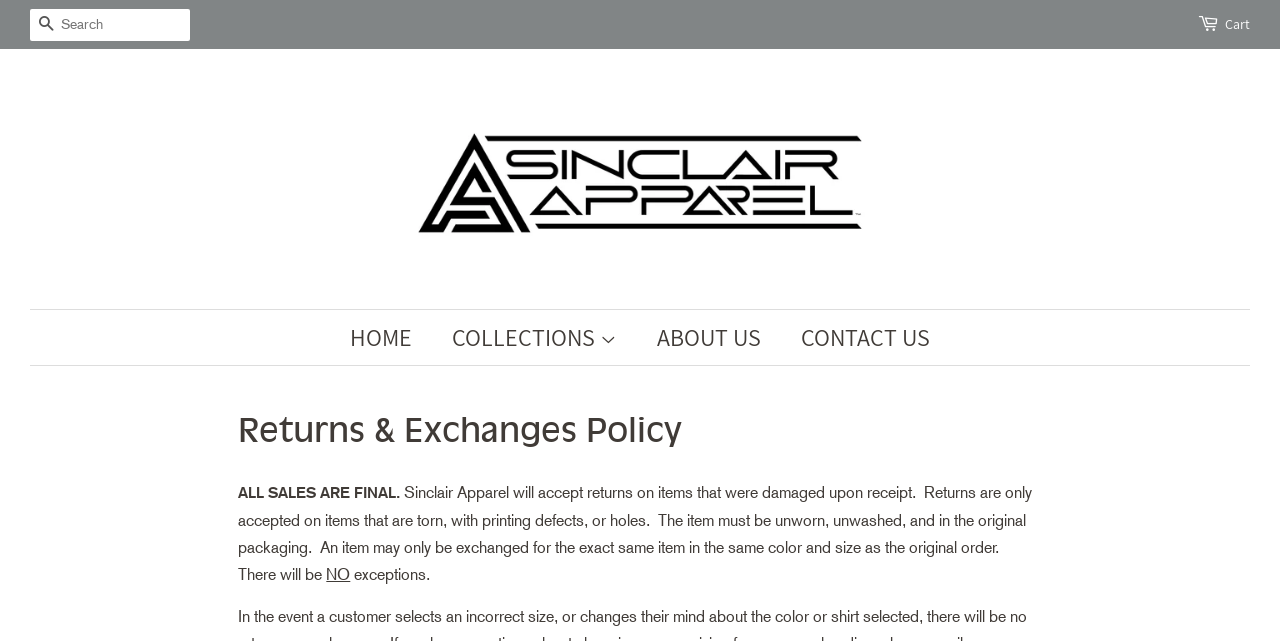Provide the bounding box coordinates of the HTML element this sentence describes: "Comment". The bounding box coordinates consist of four float numbers between 0 and 1, i.e., [left, top, right, bottom].

None